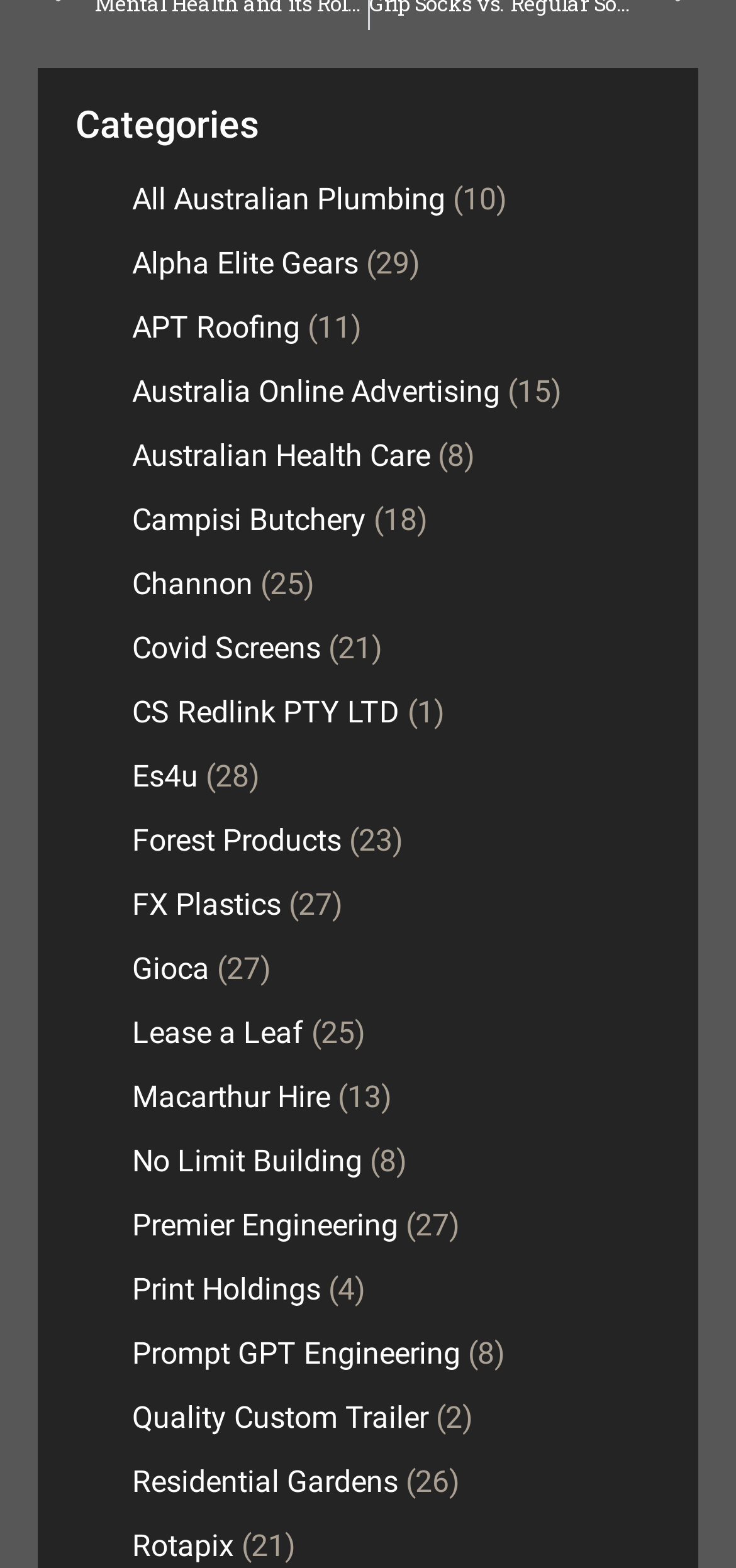Locate the bounding box coordinates of the element to click to perform the following action: 'View Word Families Skill Drill Flash Cards'. The coordinates should be given as four float values between 0 and 1, in the form of [left, top, right, bottom].

None